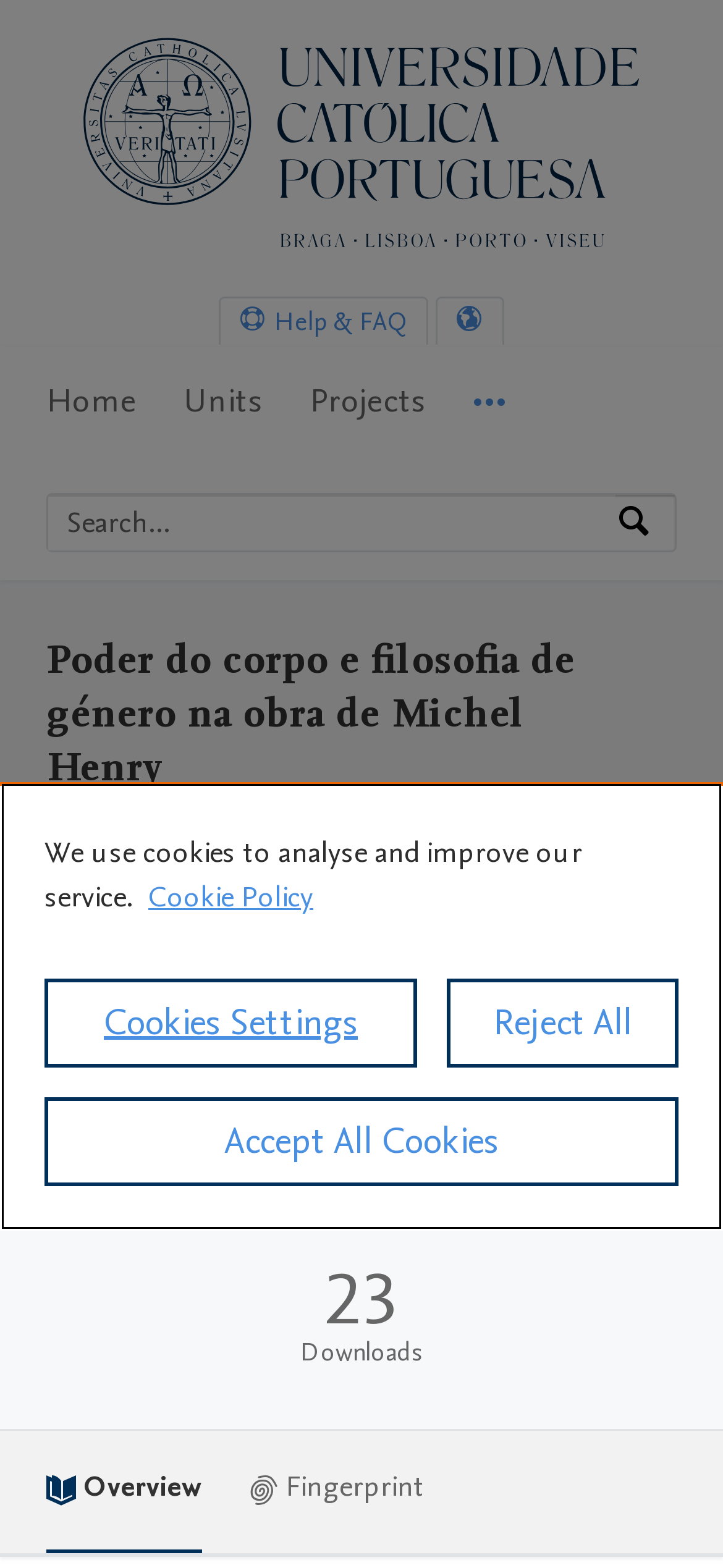Please use the details from the image to answer the following question comprehensively:
How many downloads does this work have?

I found the answer by looking at the publication metrics section, which says 'Total downloads for this work: 23'.